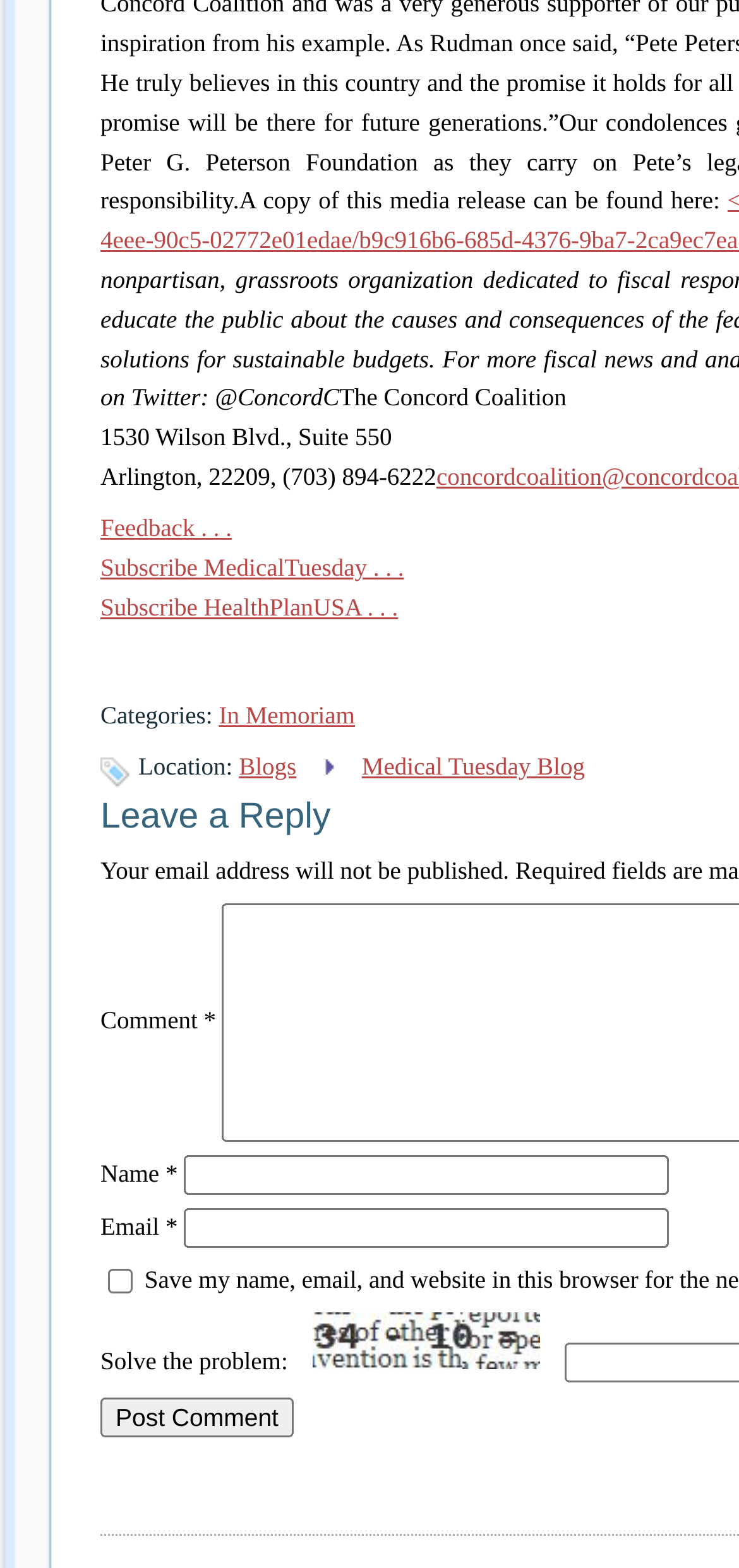Please locate the clickable area by providing the bounding box coordinates to follow this instruction: "Enter your name".

[0.249, 0.737, 0.905, 0.762]